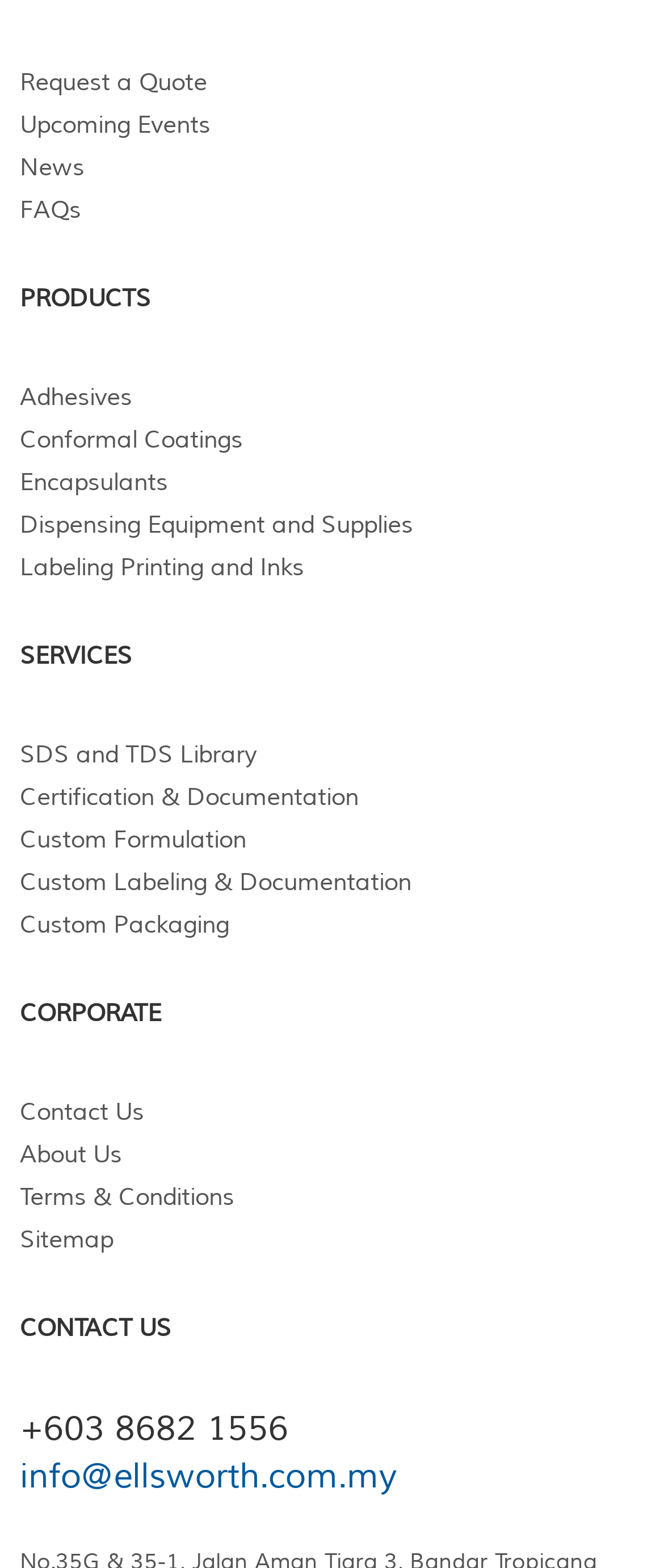Use the information in the screenshot to answer the question comprehensively: What is the phone number listed?

The phone number listed is '+603 8682 1556', which is a StaticText element with ID 853, located at the bottom of the webpage.